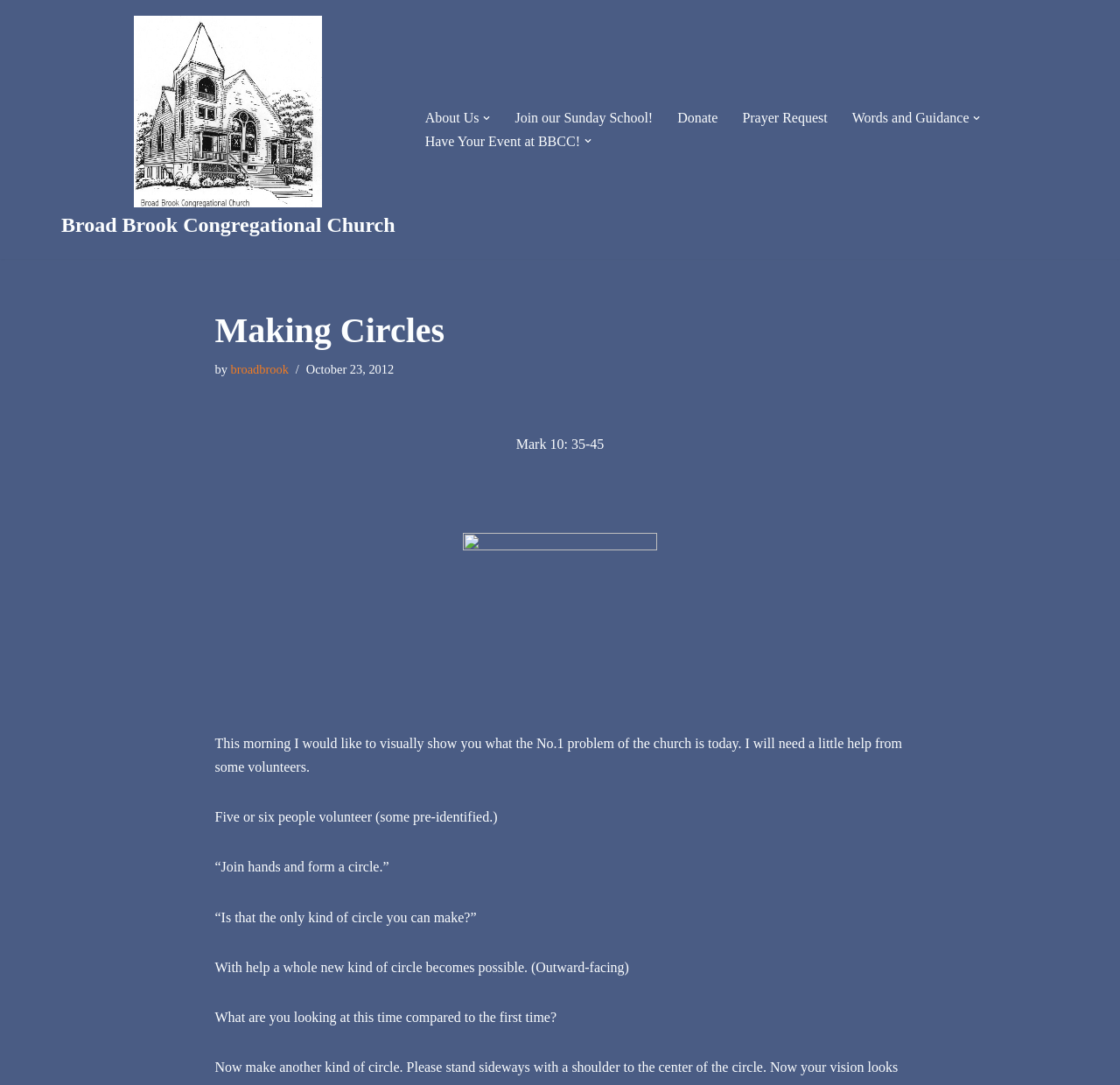Identify the bounding box coordinates for the region of the element that should be clicked to carry out the instruction: "Click the 'Donate' link". The bounding box coordinates should be four float numbers between 0 and 1, i.e., [left, top, right, bottom].

[0.605, 0.098, 0.641, 0.119]